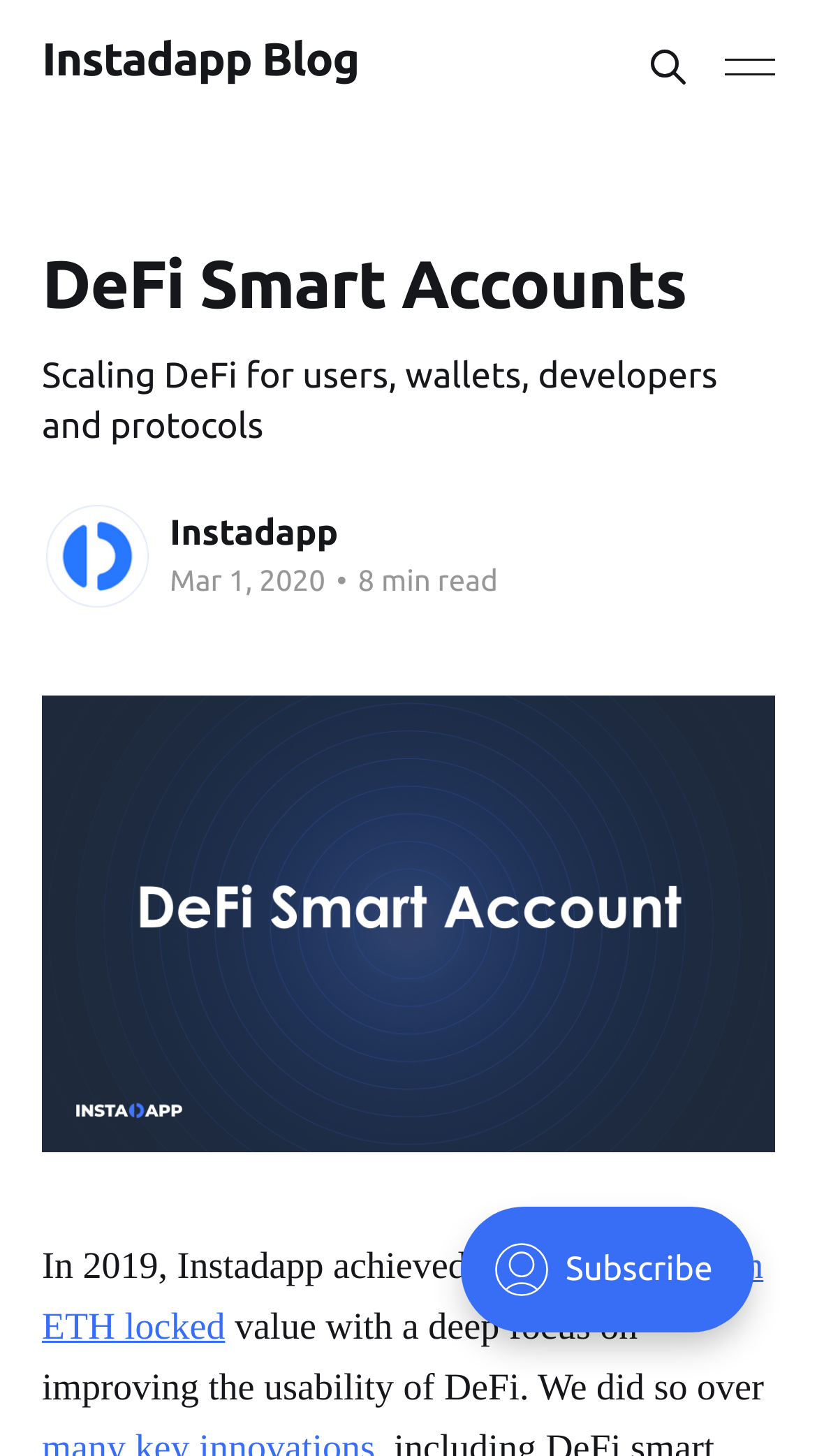What is the position achieved by Instadapp in 2019?
From the details in the image, answer the question comprehensively.

The position achieved by Instadapp in 2019 can be found in the paragraph below the image, where it is written as '3rd in ETH locked' with a link to the relevant information.